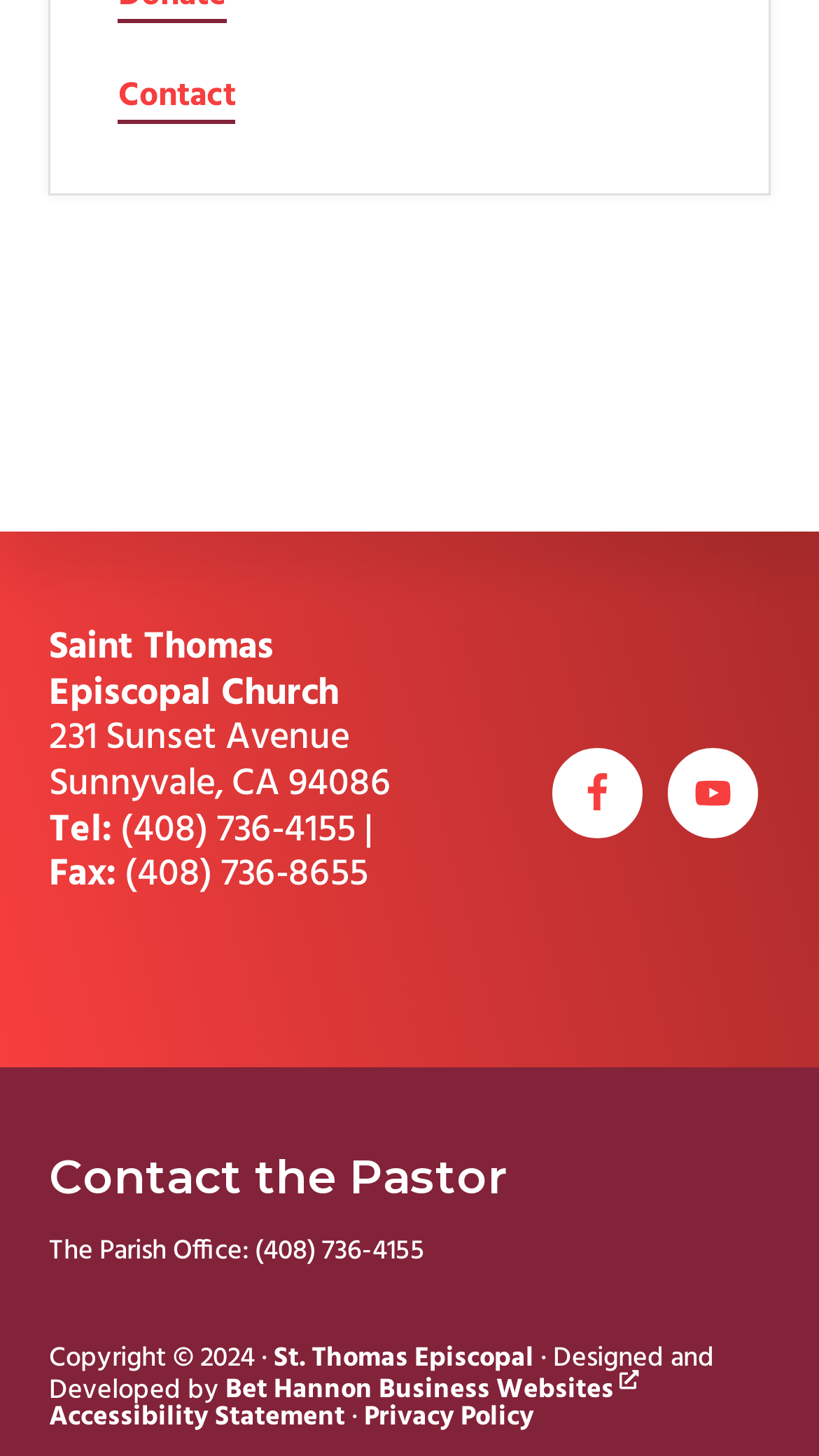Bounding box coordinates are specified in the format (top-left x, top-left y, bottom-right x, bottom-right y). All values are floating point numbers bounded between 0 and 1. Please provide the bounding box coordinate of the region this sentence describes: Privacy Policy

[0.445, 0.958, 0.652, 0.993]